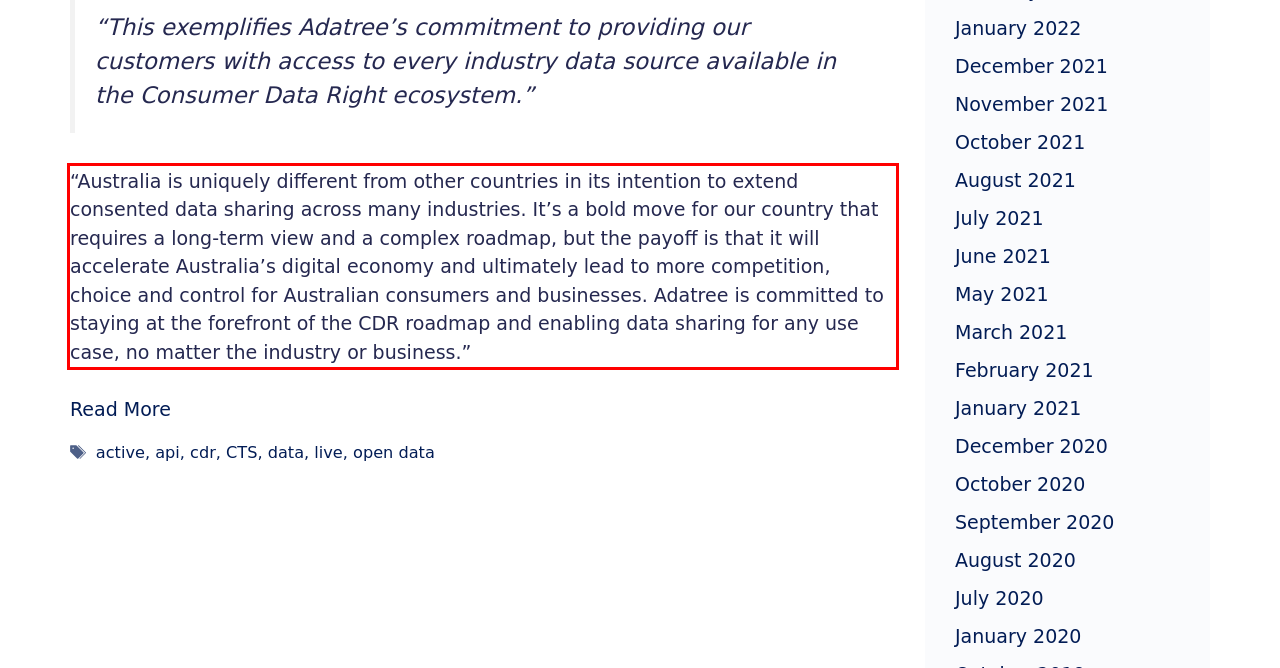Examine the webpage screenshot and use OCR to obtain the text inside the red bounding box.

“Australia is uniquely different from other countries in its intention to extend consented data sharing across many industries. It’s a bold move for our country that requires a long-term view and a complex roadmap, but the payoff is that it will accelerate Australia’s digital economy and ultimately lead to more competition, choice and control for Australian consumers and businesses. Adatree is committed to staying at the forefront of the CDR roadmap and enabling data sharing for any use case, no matter the industry or business.”